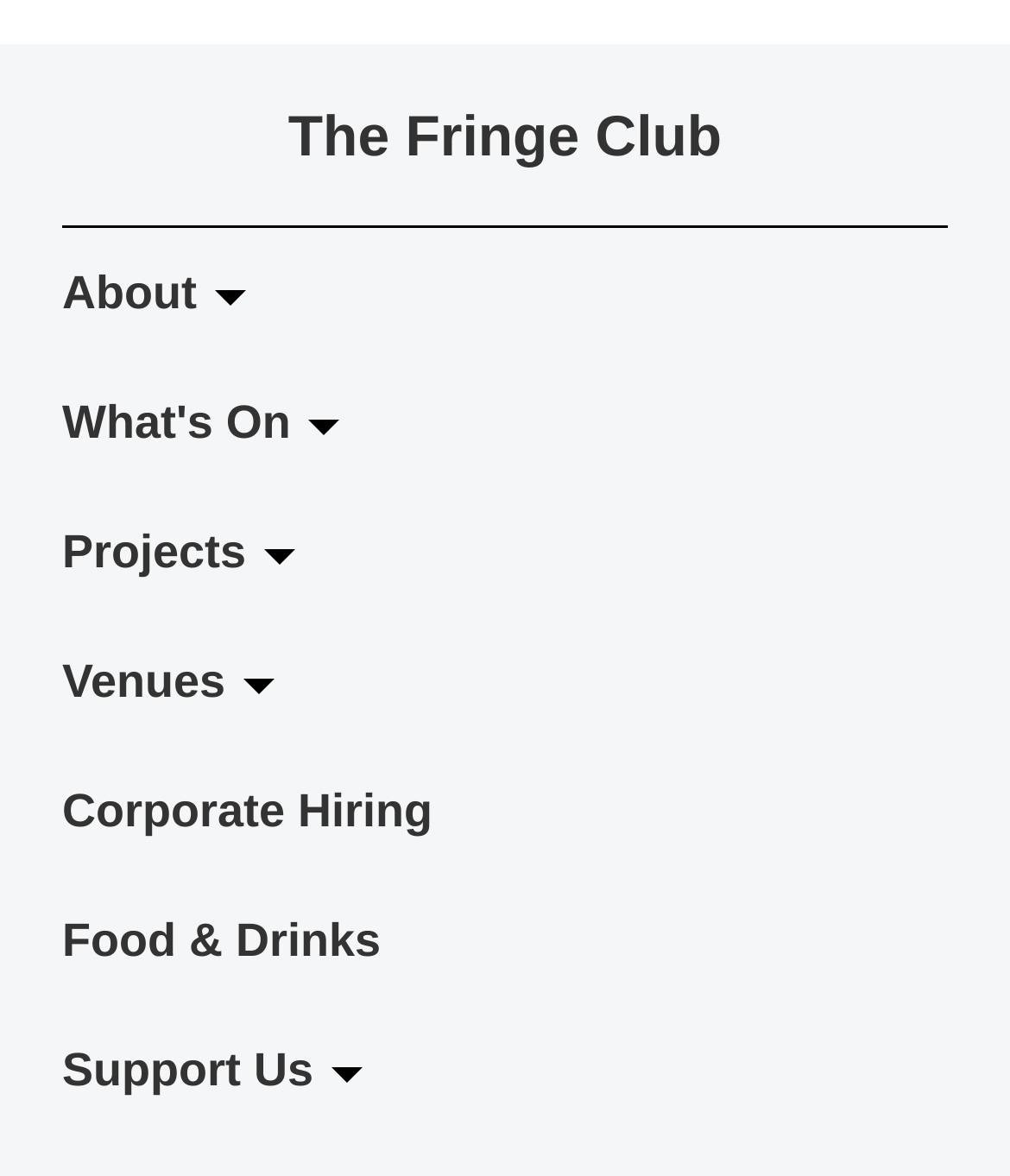Find and provide the bounding box coordinates for the UI element described here: "Fringe Evolution". The coordinates should be given as four float numbers between 0 and 1: [left, top, right, bottom].

[0.103, 0.414, 0.938, 0.525]